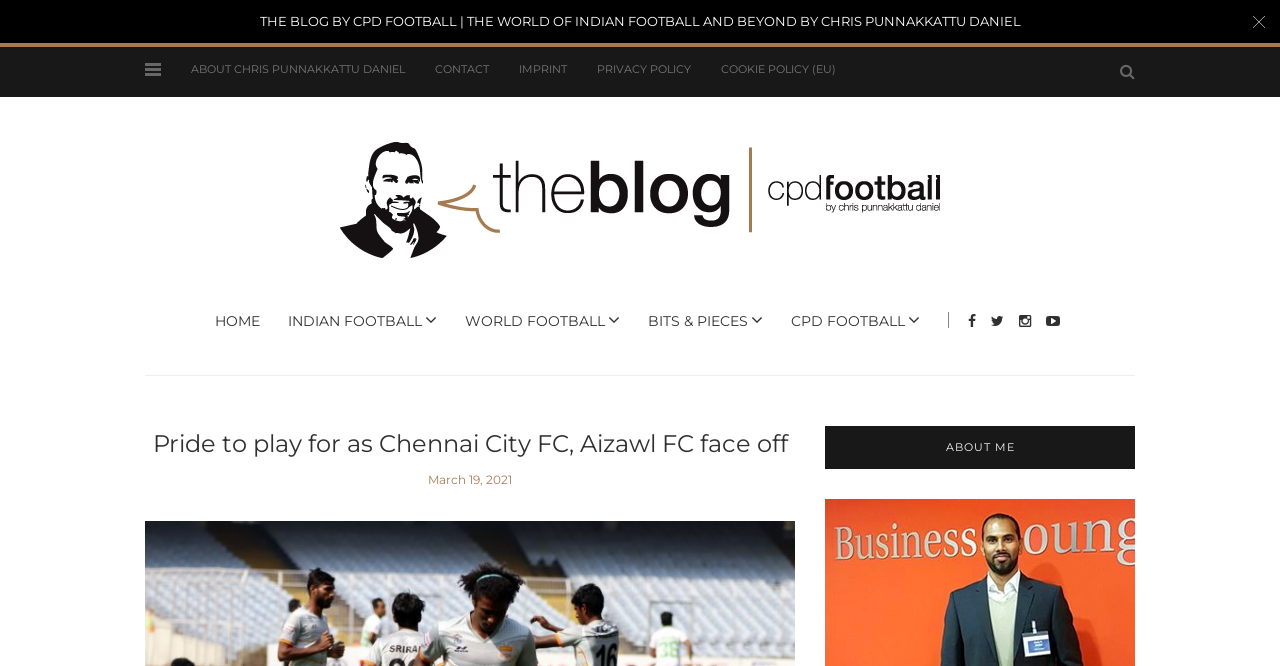What is the date of the latest article?
Please provide a detailed and thorough answer to the question.

The date of the latest article can be found below the heading of the article, where it says 'March 19, 2021'.